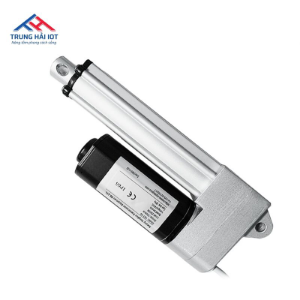Describe every aspect of the image in depth.

The image displays an electric linear actuator, a crucial component often used in automation and control systems. The actuator features a sleek metallic body with a cylindrical motor, typically used for precise linear movement in various applications. The actuator's design includes a robust aluminum housing, which enhances durability and efficiency. The black motor features safety certifications, indicating reliability and compliance with industrial standards. This type of actuator is commonly utilized in machinery, robotics, and automated systems to convert rotational motion into linear motion. The professional branding of "TRUNG HẢI IOT" in the top corner symbolizes quality and innovation in automation technology.